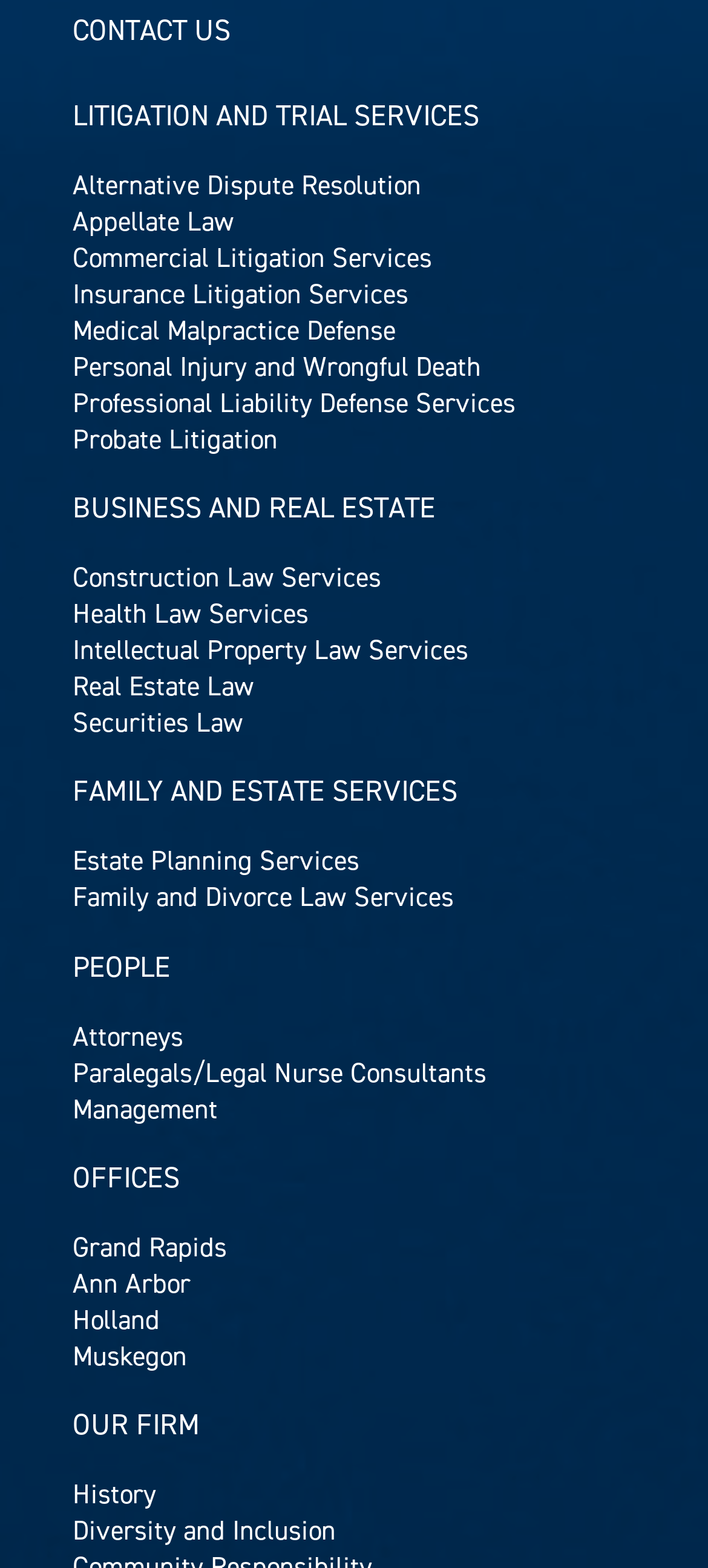How many litigation services are listed?
Answer the question with a single word or phrase derived from the image.

9